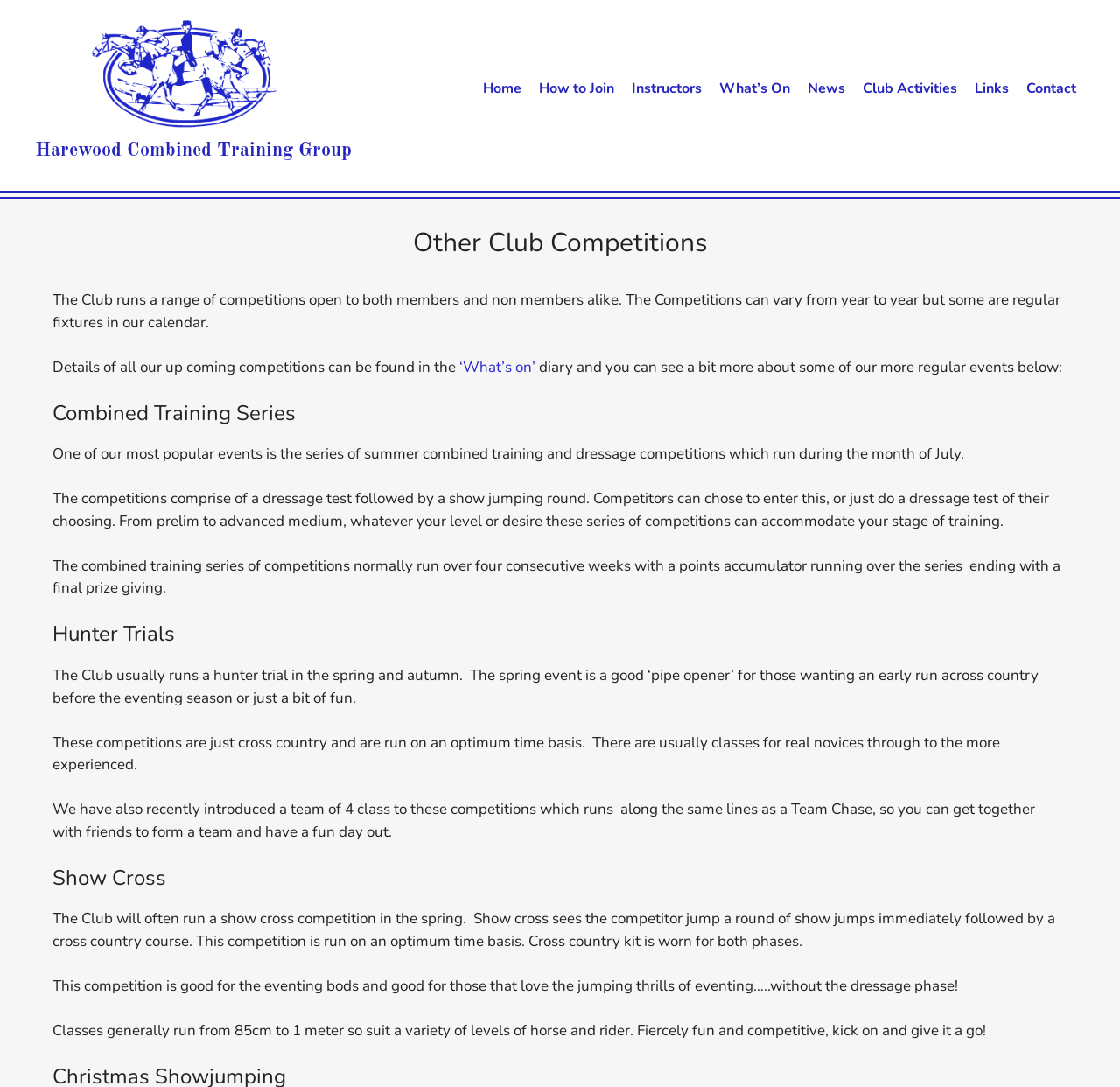Predict the bounding box for the UI component with the following description: "How to Join".

[0.473, 0.061, 0.556, 0.102]